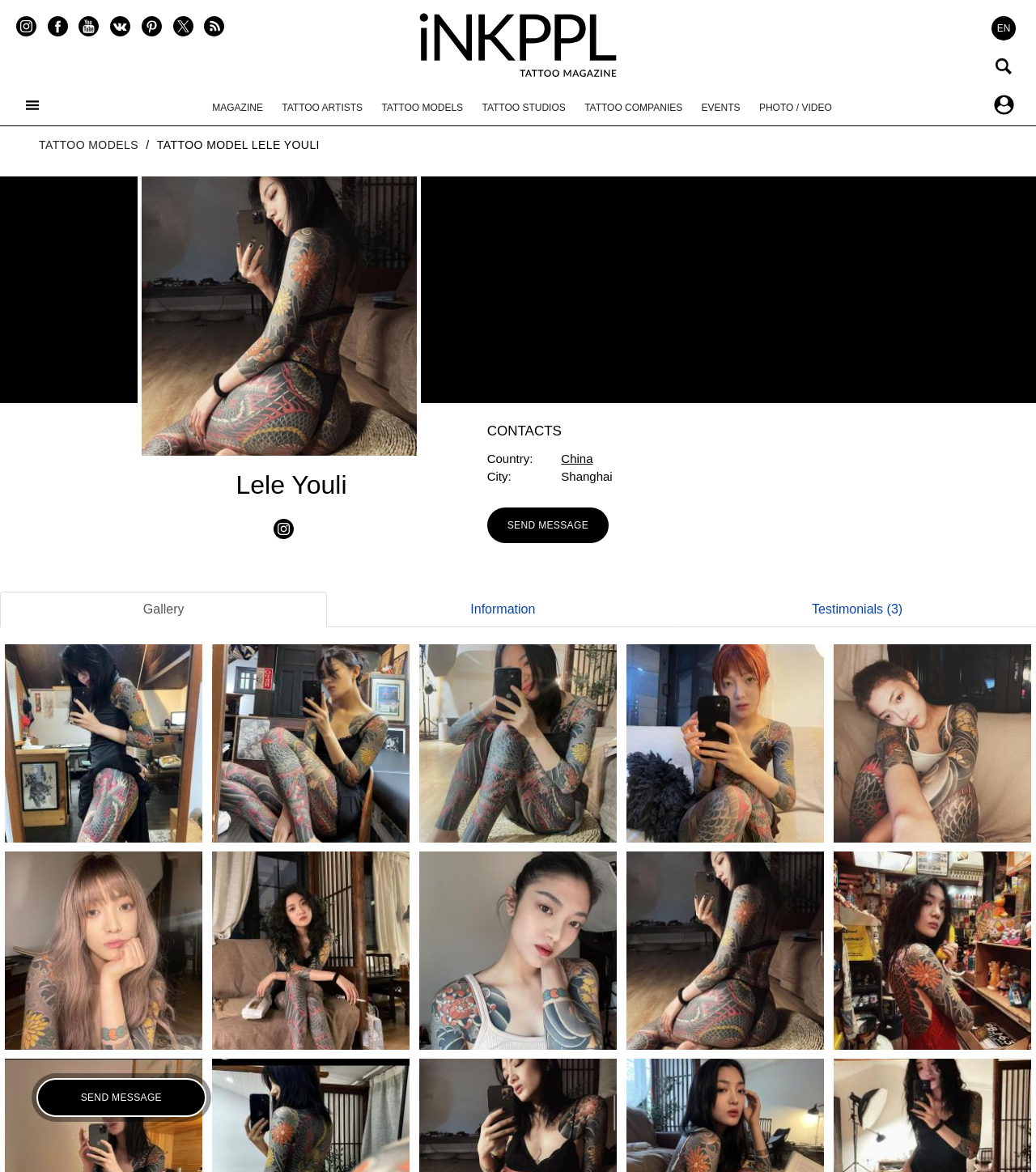Answer the question using only one word or a concise phrase: What is the city of the tattoo model?

Shanghai